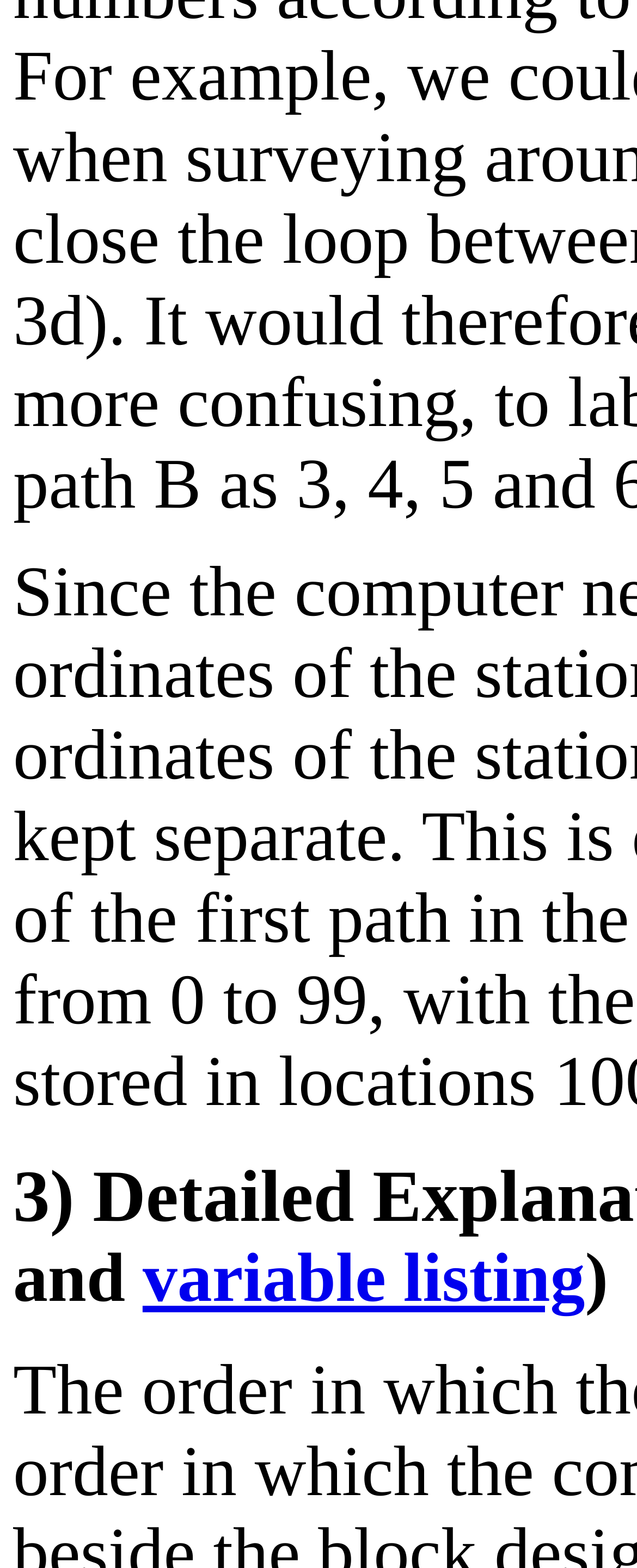Find the coordinates for the bounding box of the element with this description: "variable listing".

[0.224, 0.791, 0.918, 0.84]